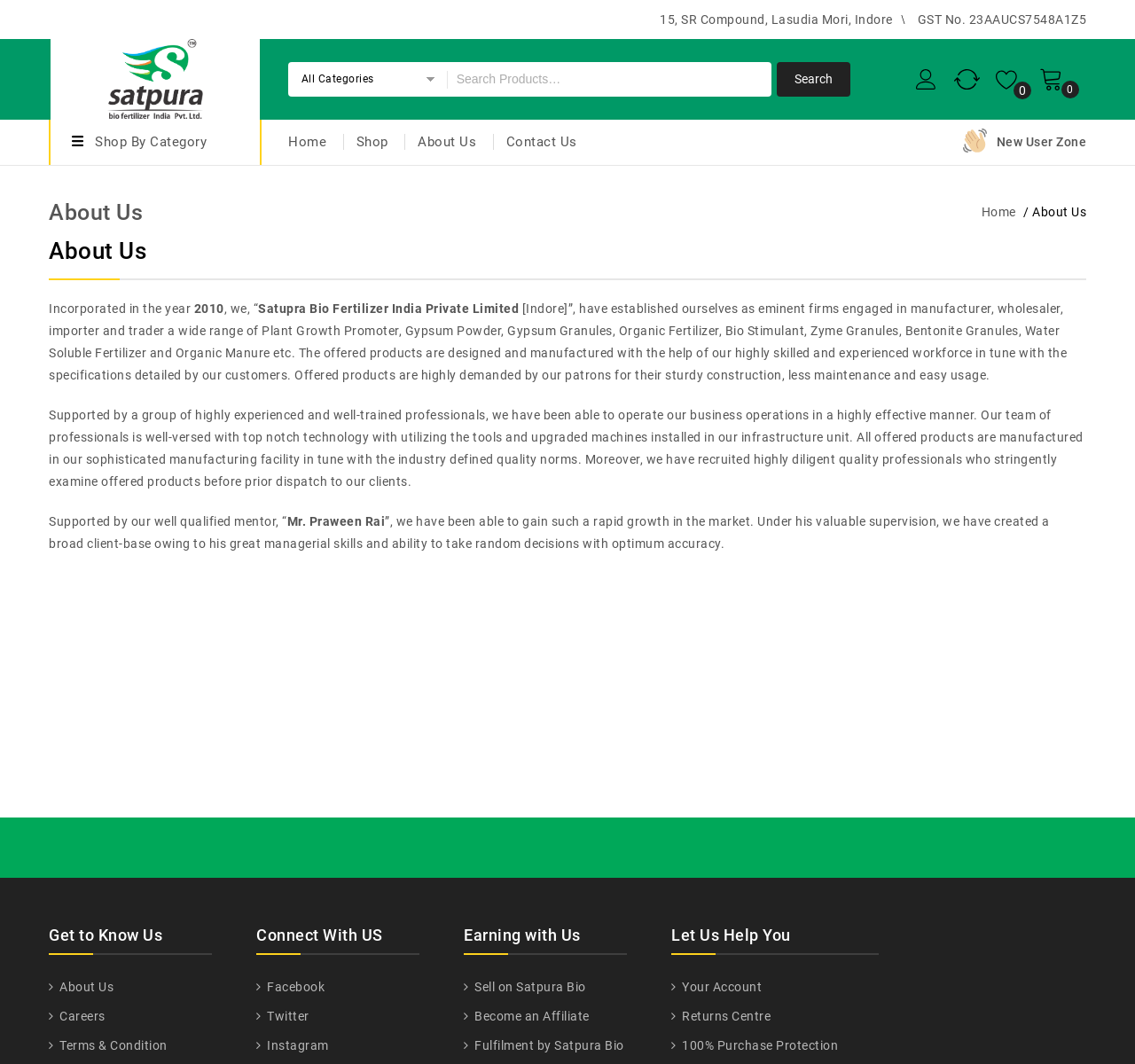Locate the bounding box coordinates of the area to click to fulfill this instruction: "View all categories". The bounding box should be presented as four float numbers between 0 and 1, in the order [left, top, right, bottom].

[0.265, 0.068, 0.329, 0.08]